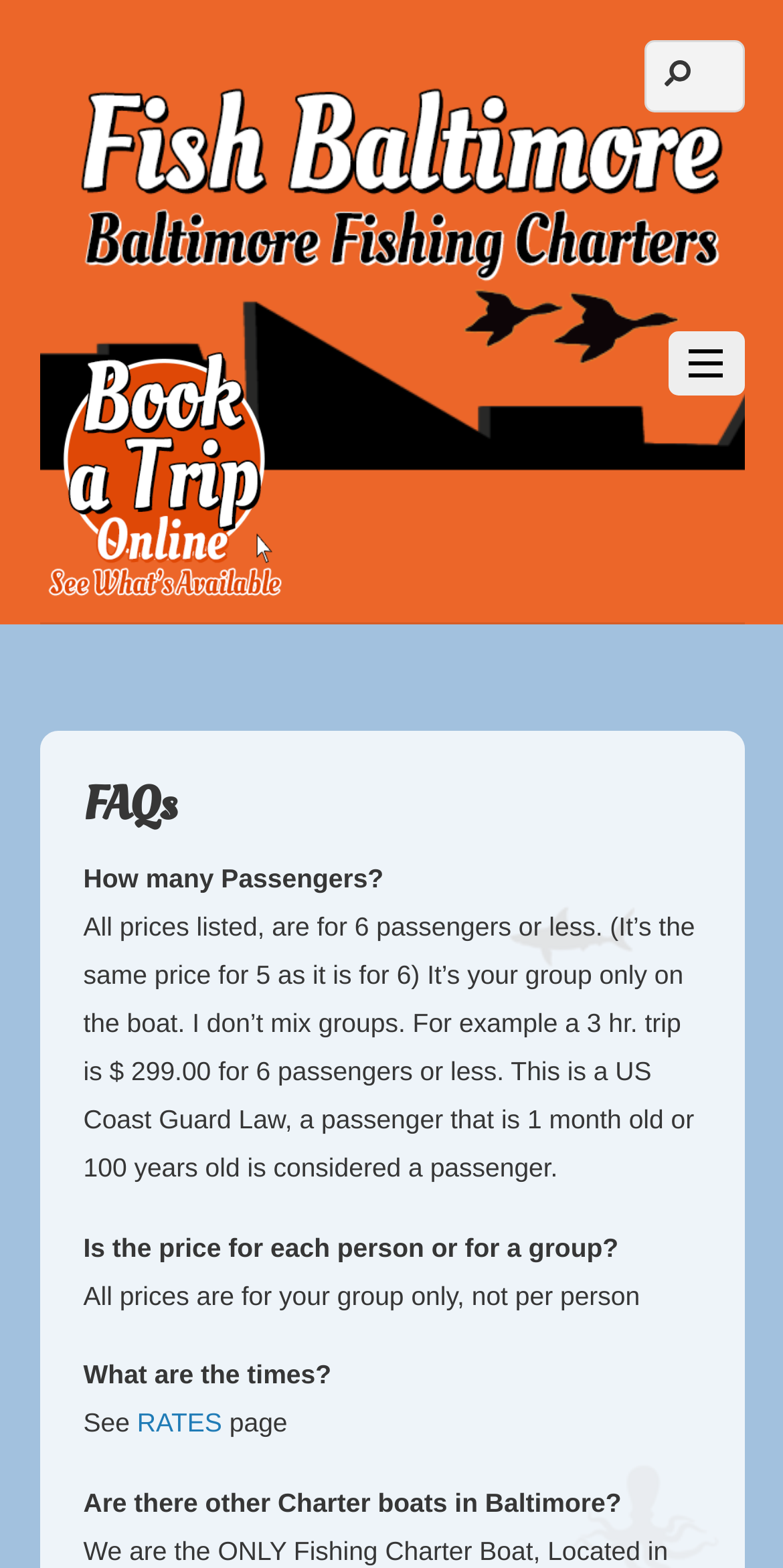Please give a short response to the question using one word or a phrase:
Is the price per person or for the group?

For the group